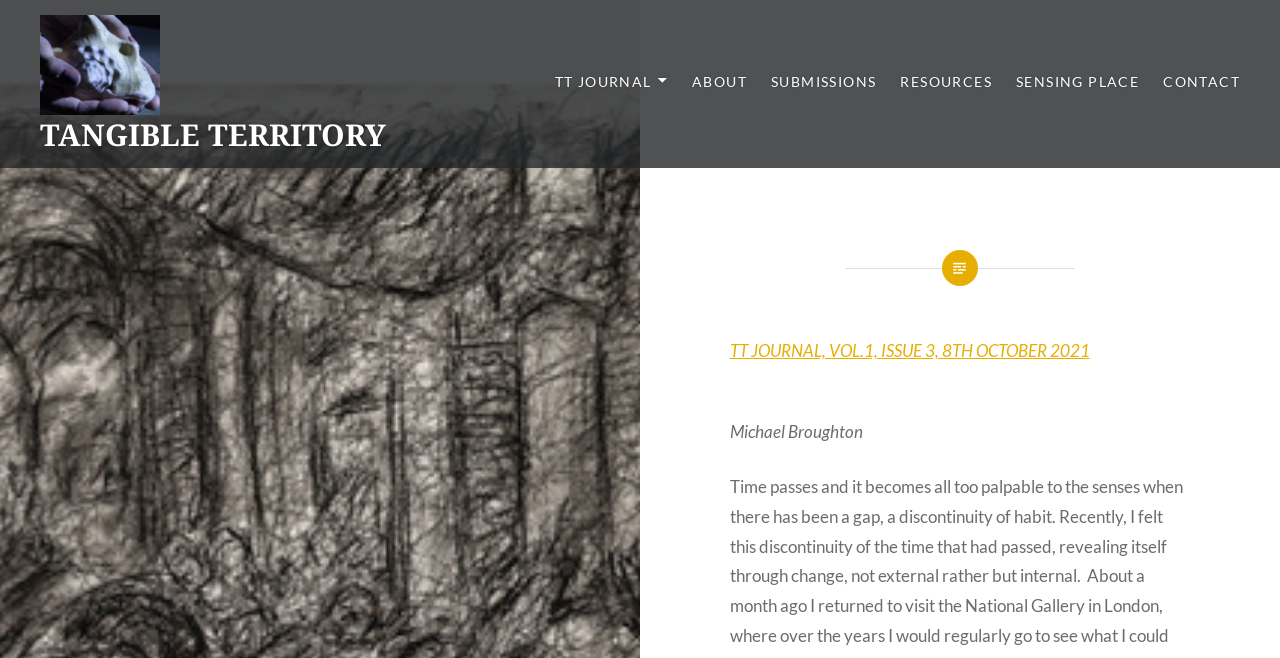What is the name of the section that contains the link 'CONTACT'?
Please provide a comprehensive and detailed answer to the question.

The link 'CONTACT' is not contained within a specific section, it is a standalone link in the top navigation bar.